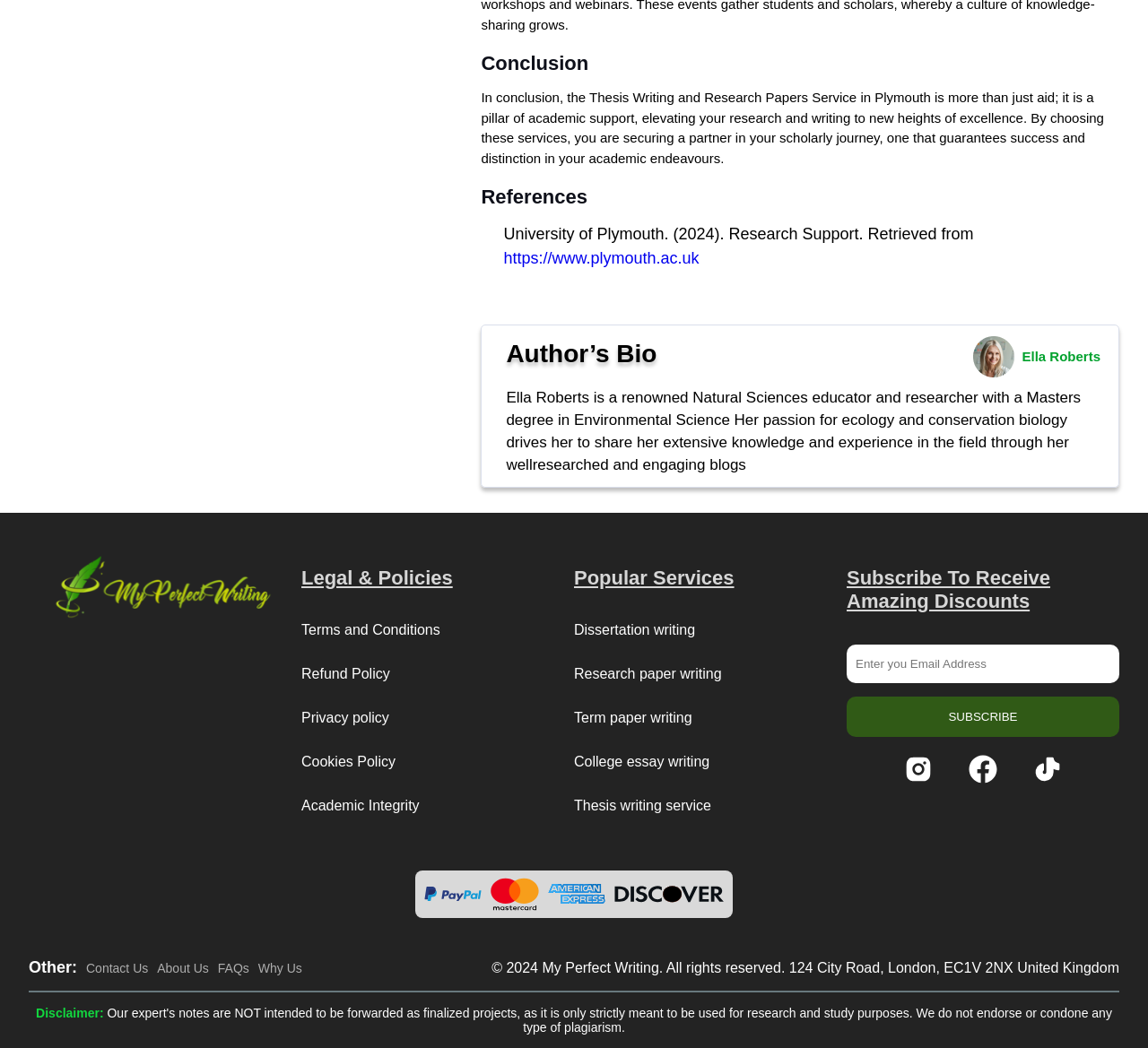What is the name of the university mentioned?
Examine the image and provide an in-depth answer to the question.

The university mentioned is the University of Plymouth, which is cited as a reference in the 'References' section.